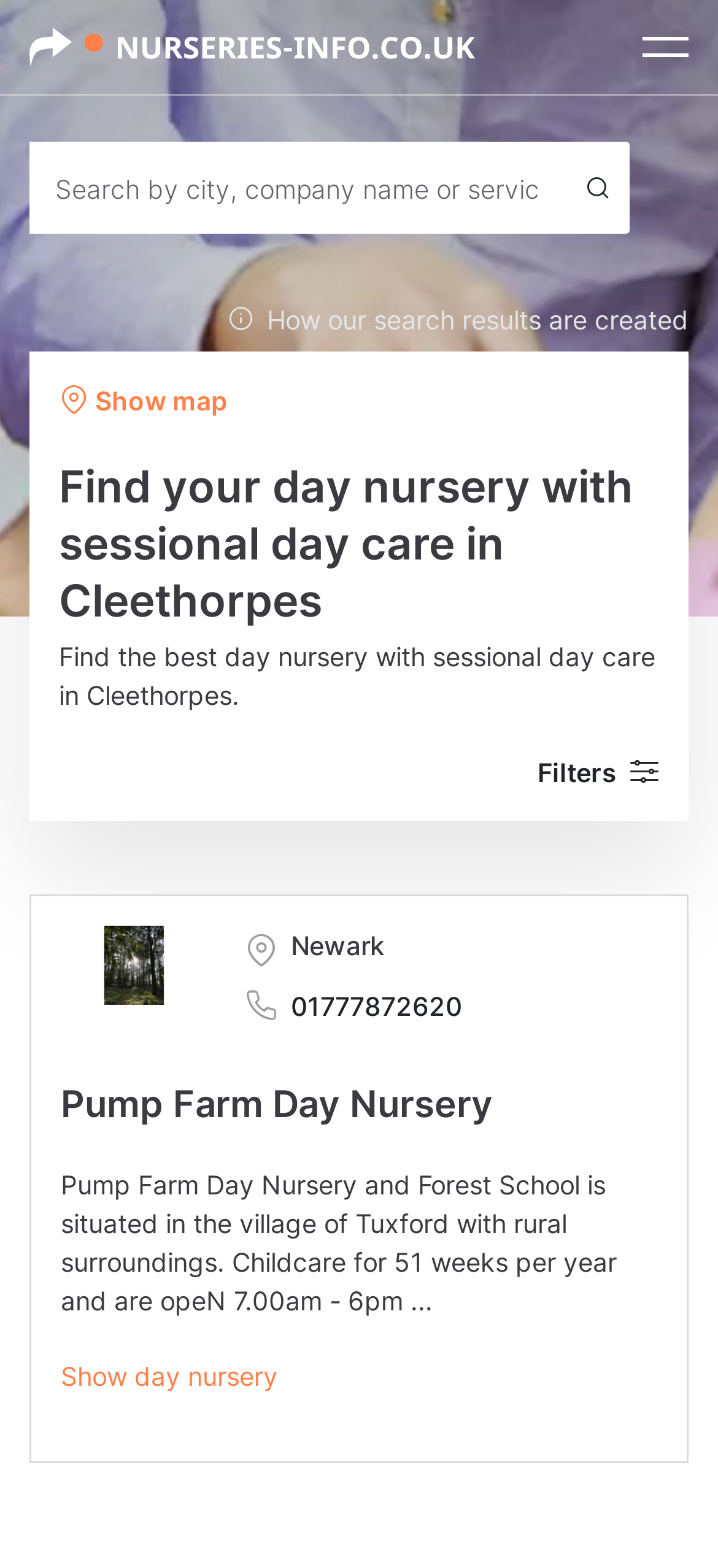Refer to the image and answer the question with as much detail as possible: What is the function of the button with the '' icon?

Based on the webpage's layout and the icon used, I infer that the button with the '' icon is a search button, which is used to submit the search query entered in the adjacent search bar.